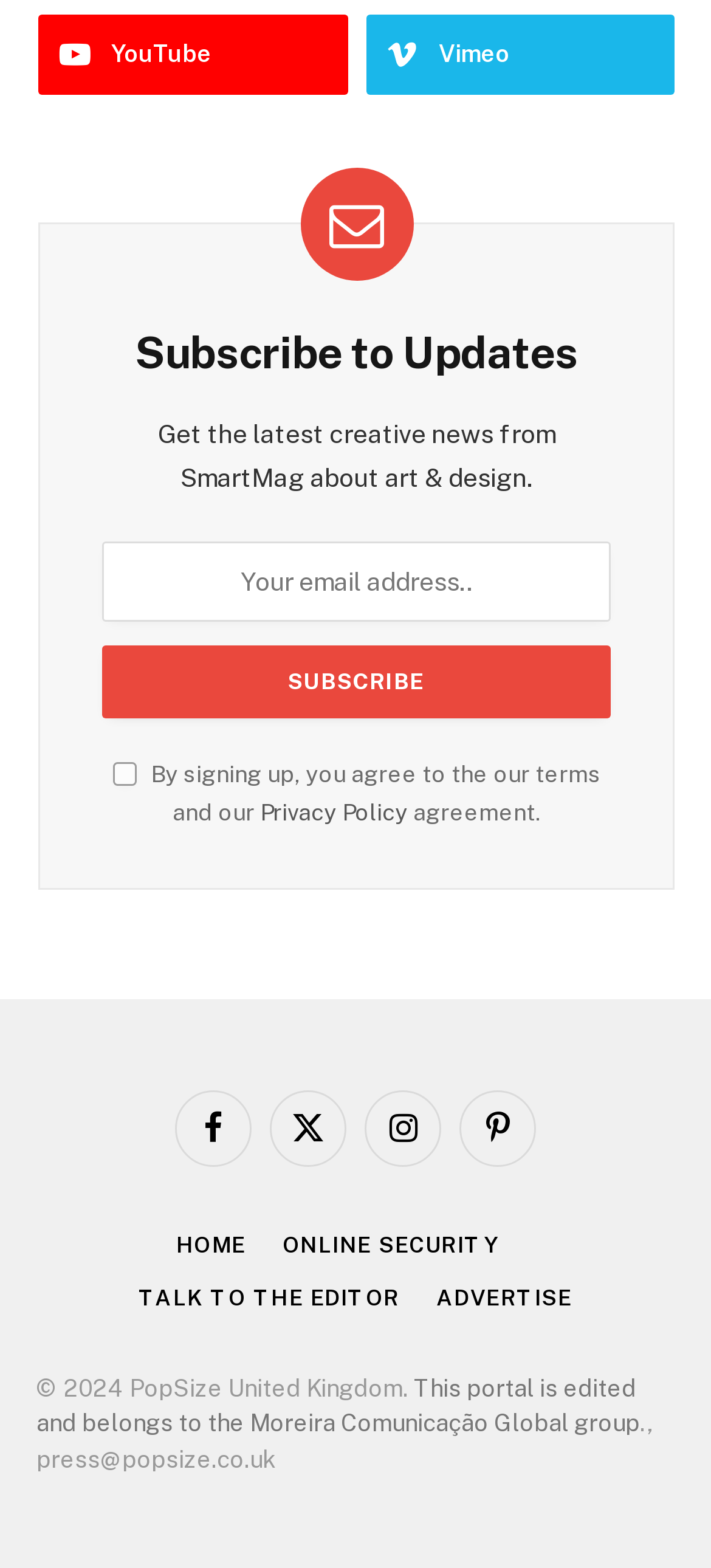Refer to the screenshot and answer the following question in detail:
What is the copyright year mentioned?

The copyright year is mentioned in the footer section as '© 2024 PopSize United Kingdom.'.